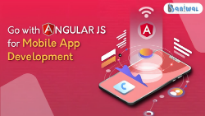What is the purpose of using AngularJS?
Based on the image, answer the question in a detailed manner.

The caption emphasizes the advantages of using AngularJS in mobile development, appealing to developers and businesses looking to enhance their app-building capabilities, which implies that the purpose of using AngularJS is for mobile app development.